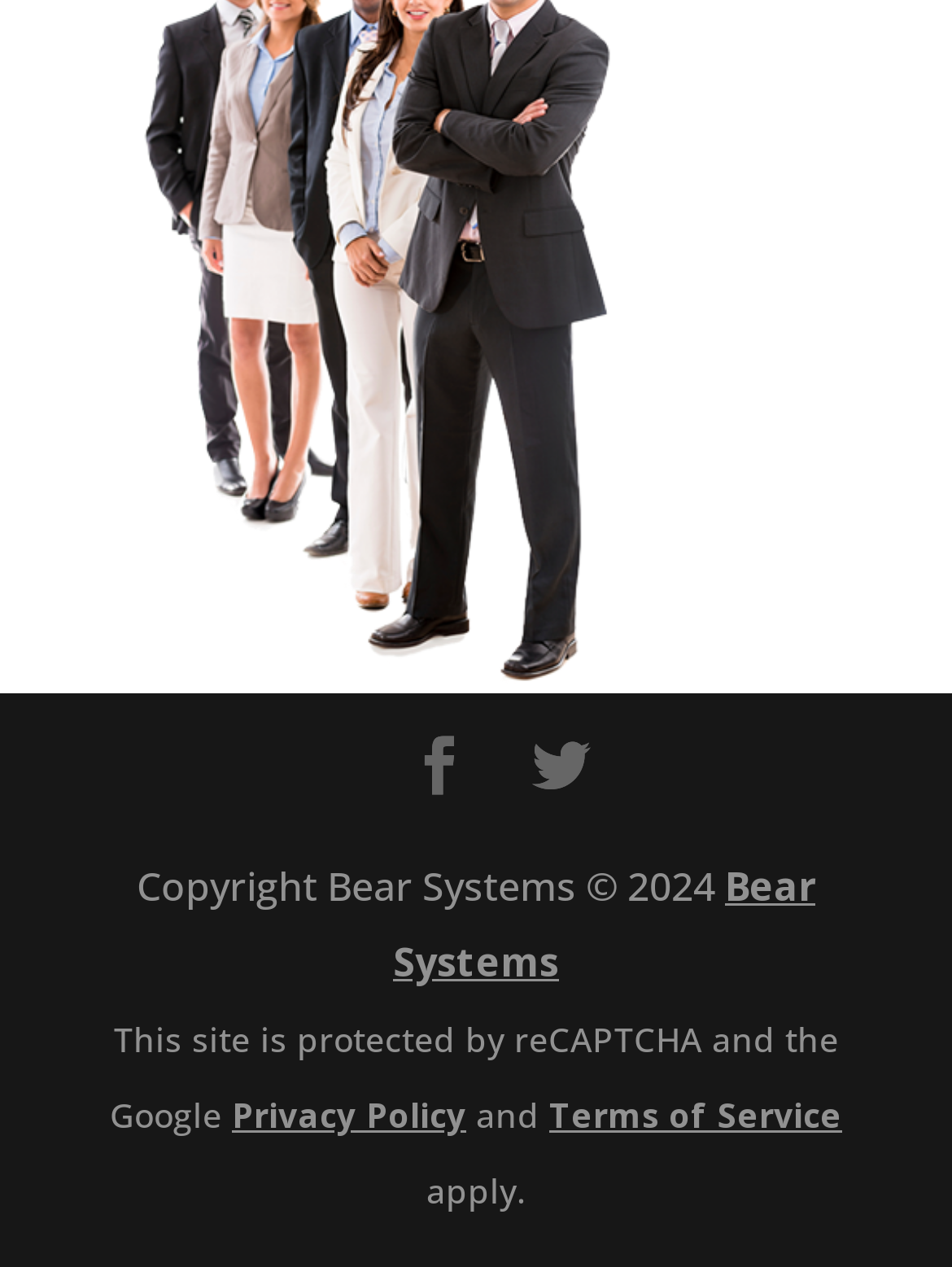Please find the bounding box for the UI element described by: "Bear Systems".

[0.413, 0.677, 0.856, 0.78]